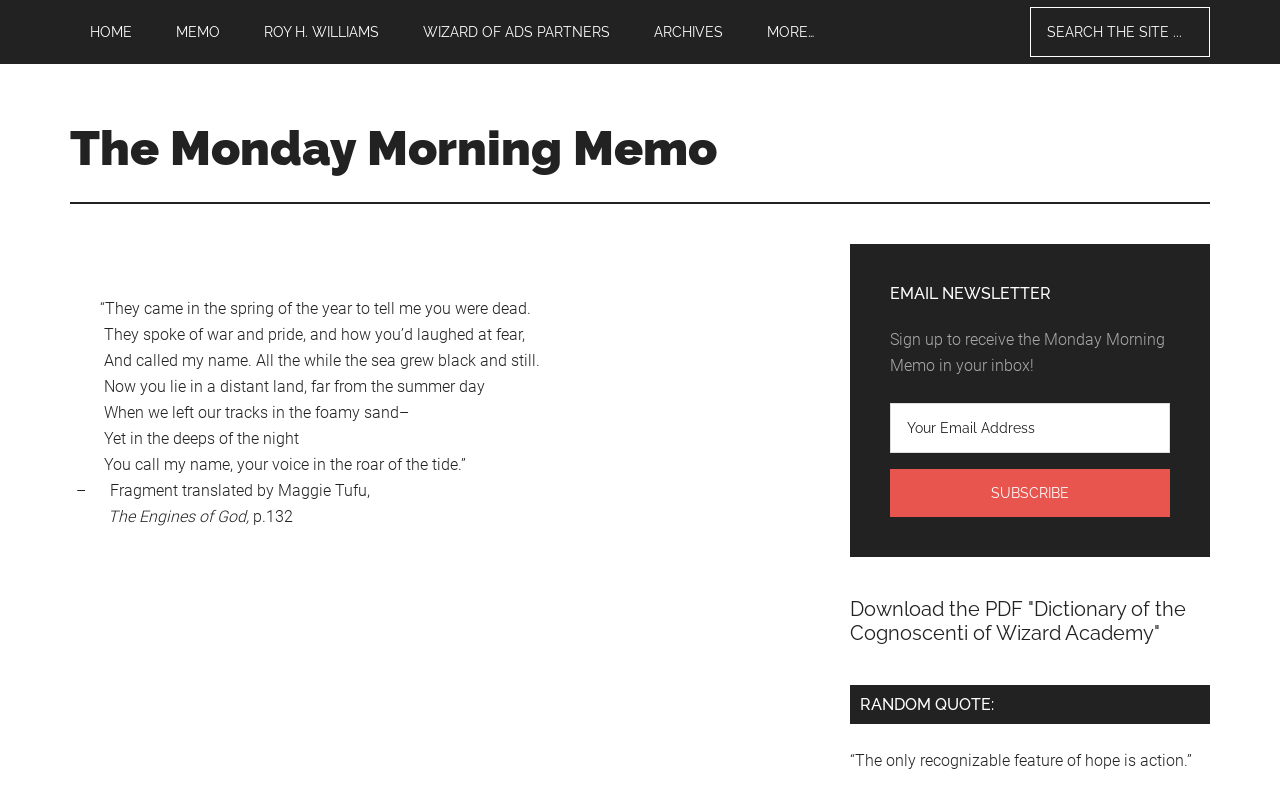What is the first word of the poem?
Examine the webpage screenshot and provide an in-depth answer to the question.

The poem is located in the article element with the ID 'girlsondeath1'. The first StaticText element within the article element contains the text '“They came in the spring of the year to tell me you were dead.' Therefore, the first word of the poem is 'They'.